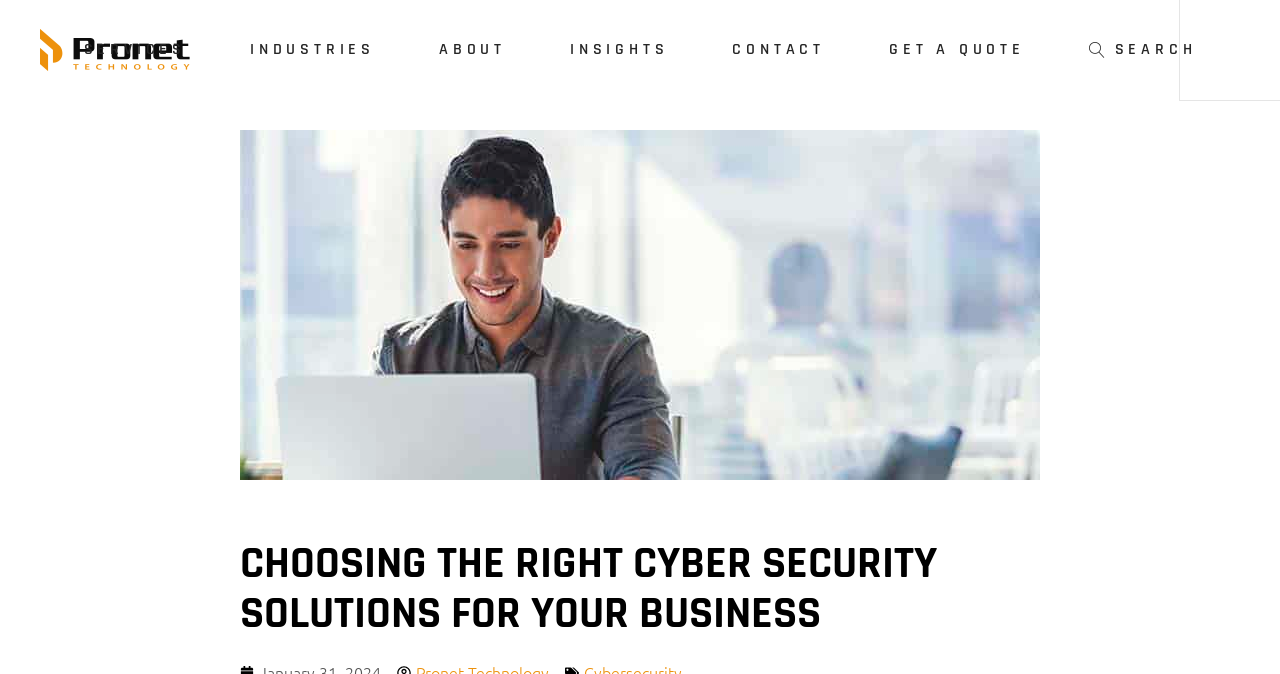Identify the main title of the webpage and generate its text content.

CHOOSING THE RIGHT CYBER SECURITY SOLUTIONS FOR YOUR BUSINESS